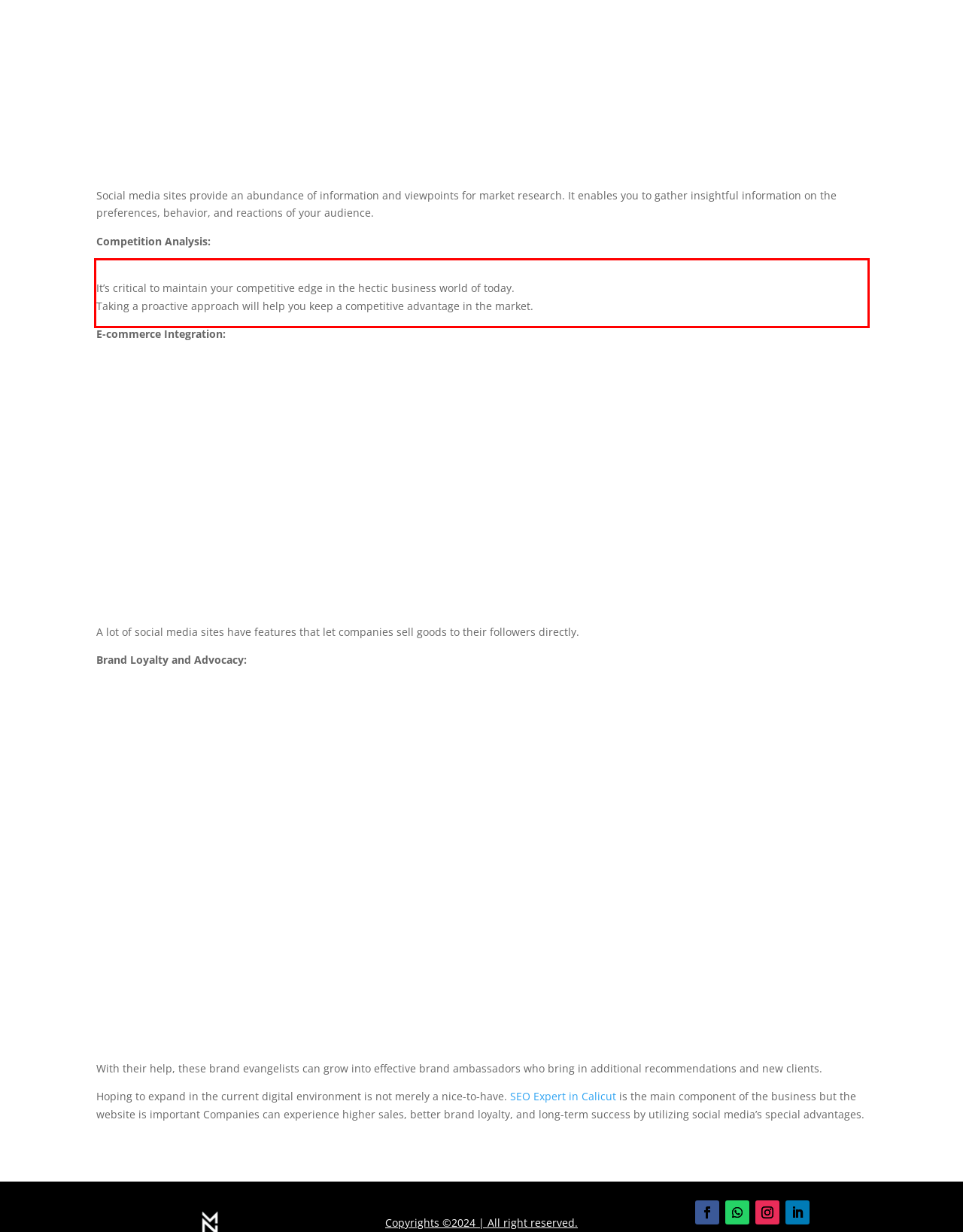You have a webpage screenshot with a red rectangle surrounding a UI element. Extract the text content from within this red bounding box.

It’s critical to maintain your competitive edge in the hectic business world of today. Taking a proactive approach will help you keep a competitive advantage in the market.